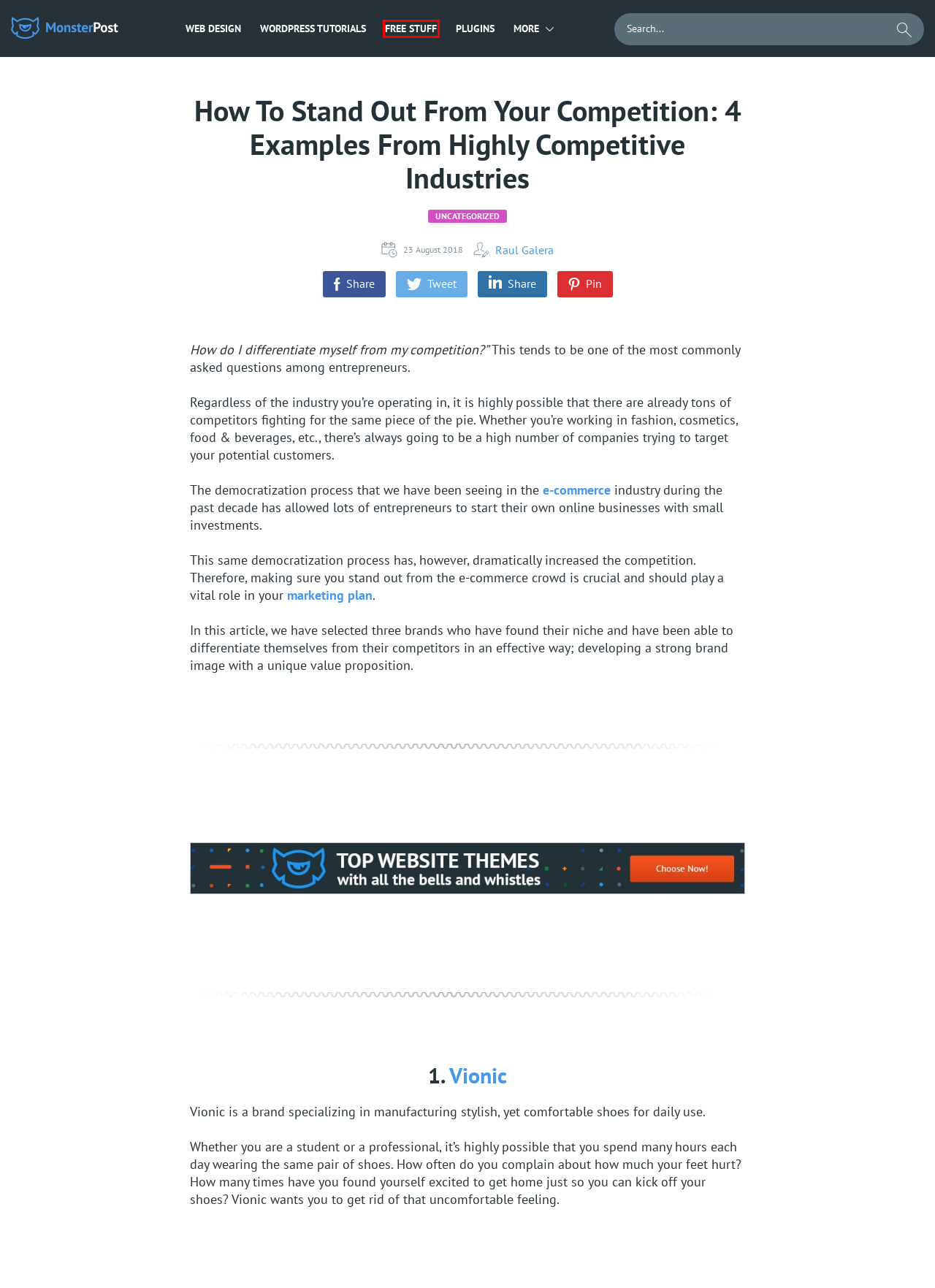Examine the screenshot of the webpage, which includes a red bounding box around an element. Choose the best matching webpage description for the page that will be displayed after clicking the element inside the red bounding box. Here are the candidates:
A. What is a Marketing Plan & How to Create One [with Examples] - Venngage
B. Free Stuff Guides and Tutorials ⭐MonstersPost
C. Web Design Guides and Tutorials ⭐MonstersPost
D. Raul Galera, Author at MonstersPost
E. Monsters Post | Free How-to's and Courses by TemplateMonster
F. Internet Marketing Guides and Tutorials ⭐MonstersPost
G. WordPress Tutorials from Monster Team: A Champion’s Guide
H. Plugins Guides and Tutorials ⭐MonstersPost

B